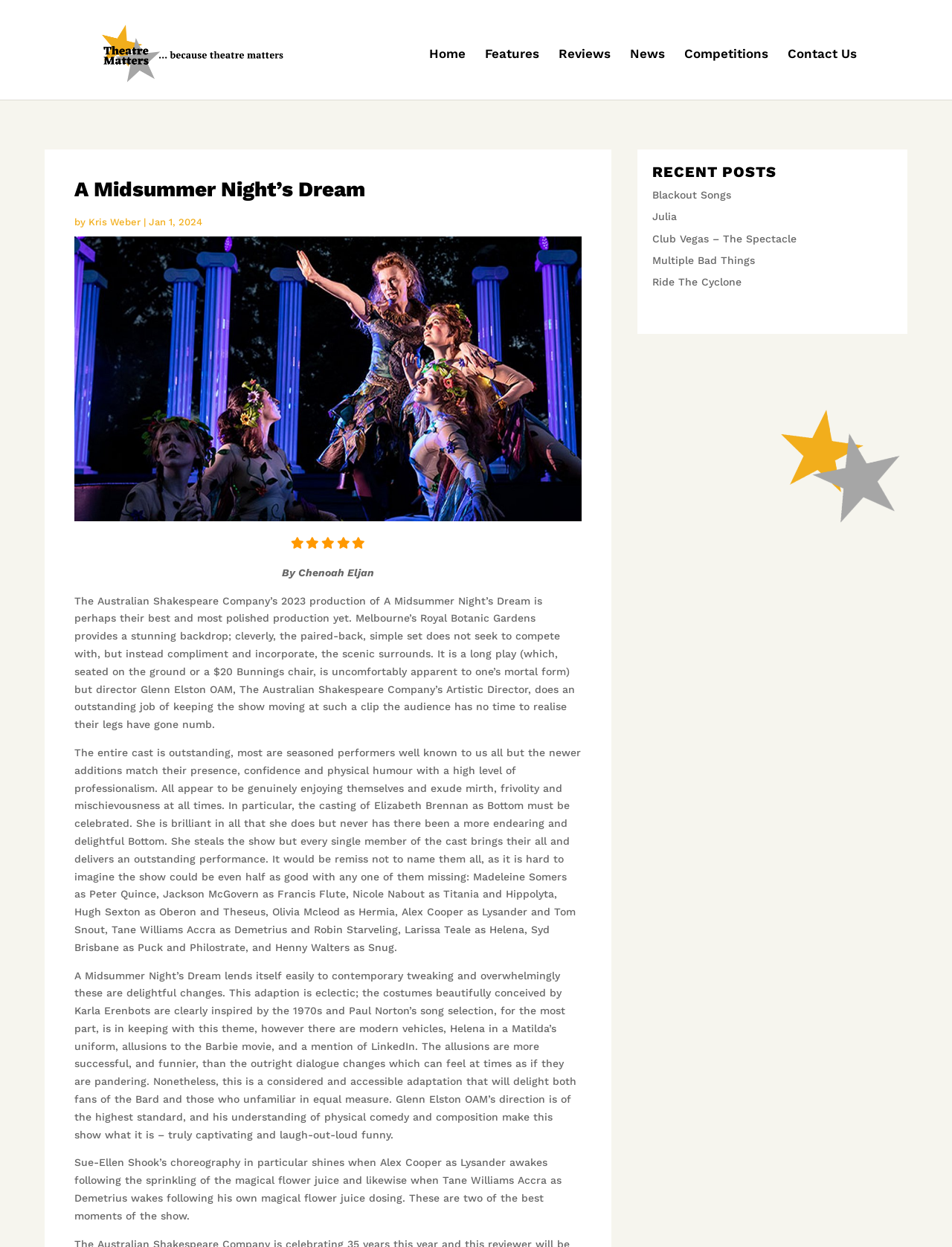What is the name of the company producing the play?
Please provide a single word or phrase as the answer based on the screenshot.

The Australian Shakespeare Company